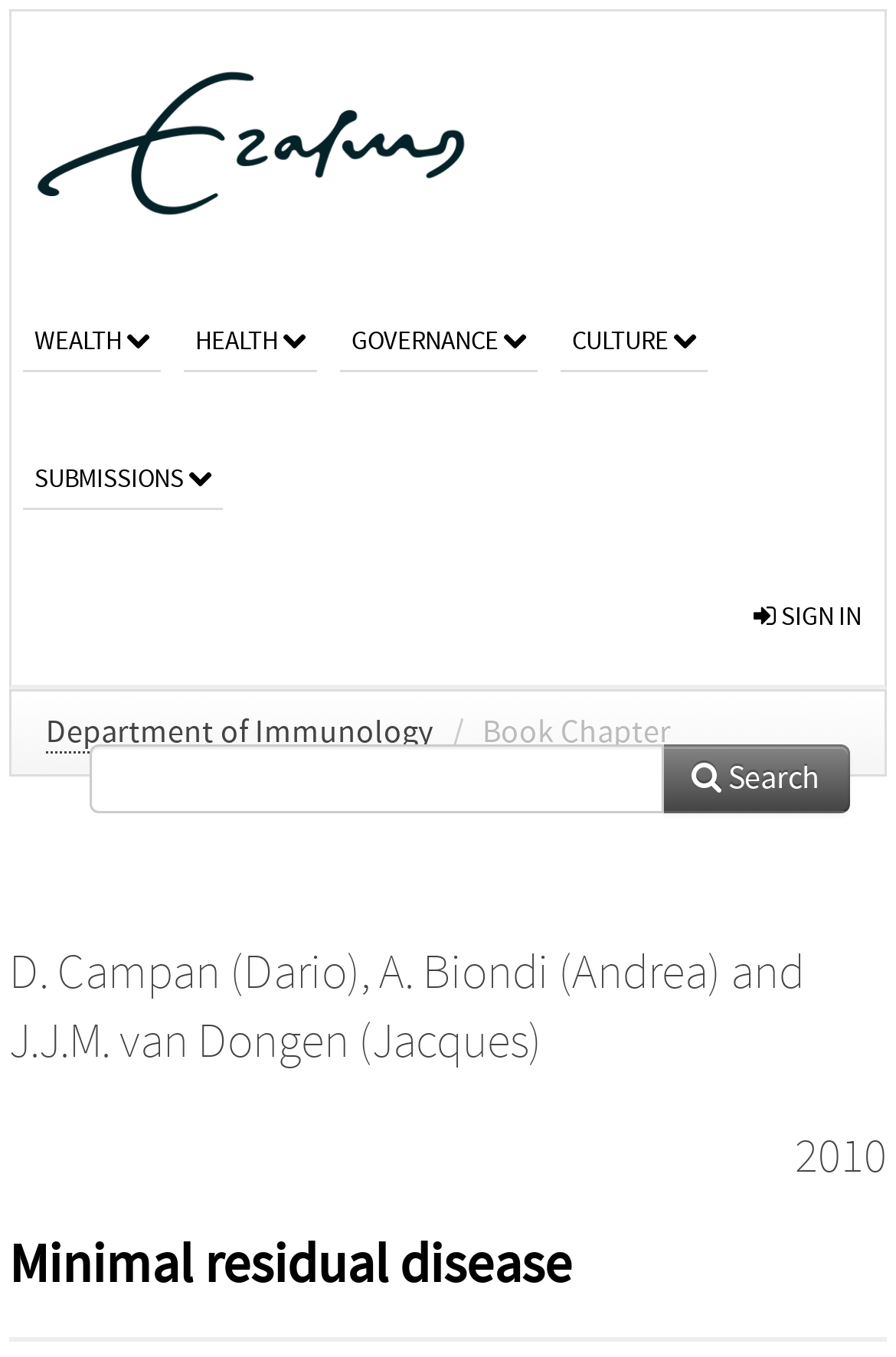Please determine the bounding box coordinates of the element's region to click in order to carry out the following instruction: "view D. Campan's profile". The coordinates should be four float numbers between 0 and 1, i.e., [left, top, right, bottom].

[0.01, 0.697, 0.403, 0.738]